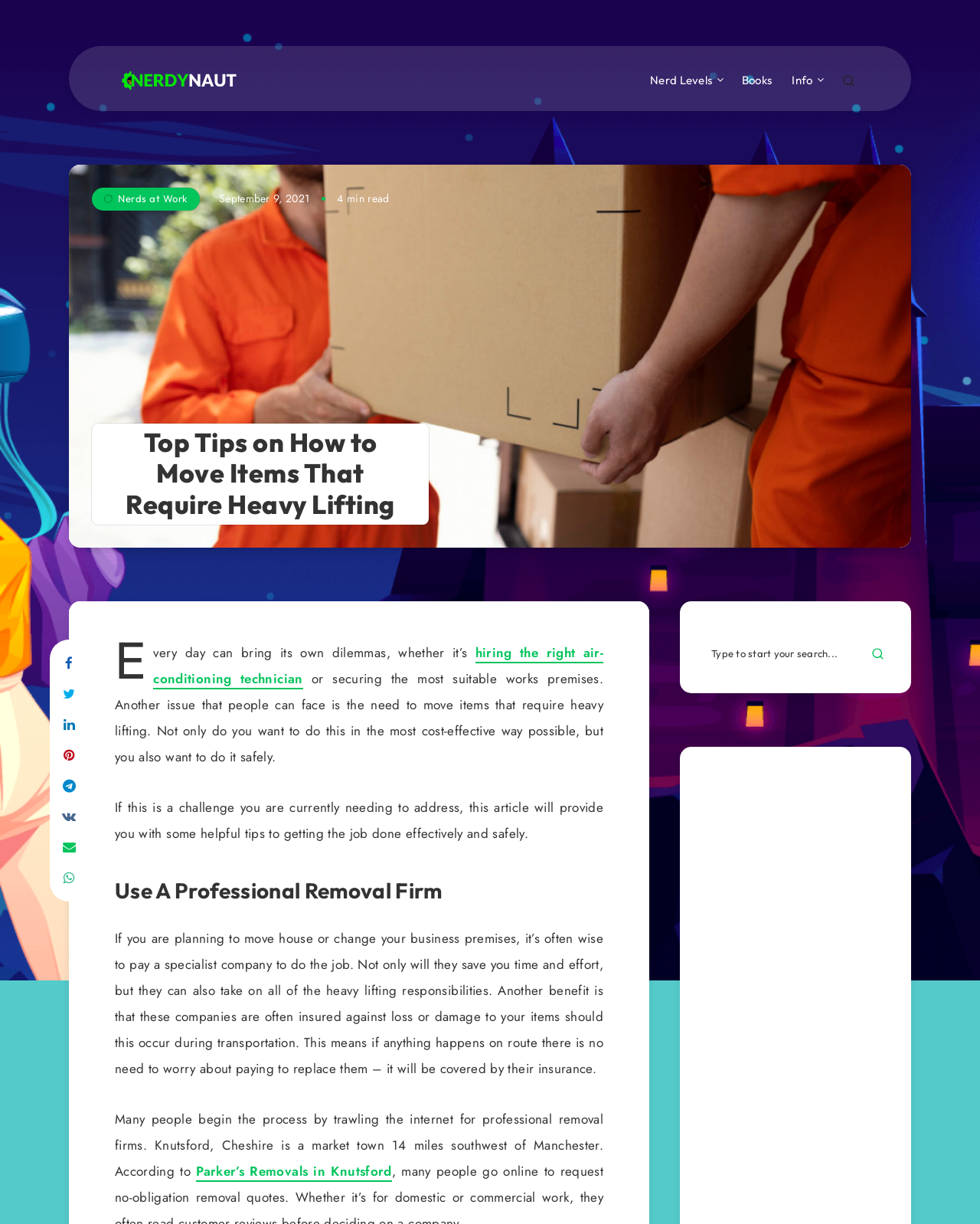Create a detailed summary of the webpage's content and design.

The webpage is about "Top Tips on How to Move Items That Require Heavy Lifting" and is part of the Nerdynaut website. At the top left, there is a logo of Nerdynaut, which is an image with a link to the website's homepage. To the right of the logo, there are several links to other sections of the website, including "Nerd Levels", "Books", "Info", and an empty link with an image.

Below the top navigation bar, there is a large image that spans almost the entire width of the page, with a heading "Top Tips on How to Move Items That Require Heavy Lifting" above it. The heading is followed by a link to "Nerds at Work" with a small image, a timestamp "September 9, 2021", and a text "4 min read".

The main content of the page is divided into sections, with headings and paragraphs of text. The first section starts with a brief introduction to the topic, followed by a link to "hiring the right air-conditioning technician". The text then continues to discuss the challenges of moving heavy items and the importance of doing it safely and cost-effectively.

The next section is headed "Use A Professional Removal Firm" and provides tips and benefits of hiring a professional removal company. The text includes a mention of a specific company, Parker's Removals in Knutsford, with a link to their website.

At the bottom of the page, there is a search bar with a textbox and a submit button, which allows users to search for something on the website. The submit button has a small image on it.